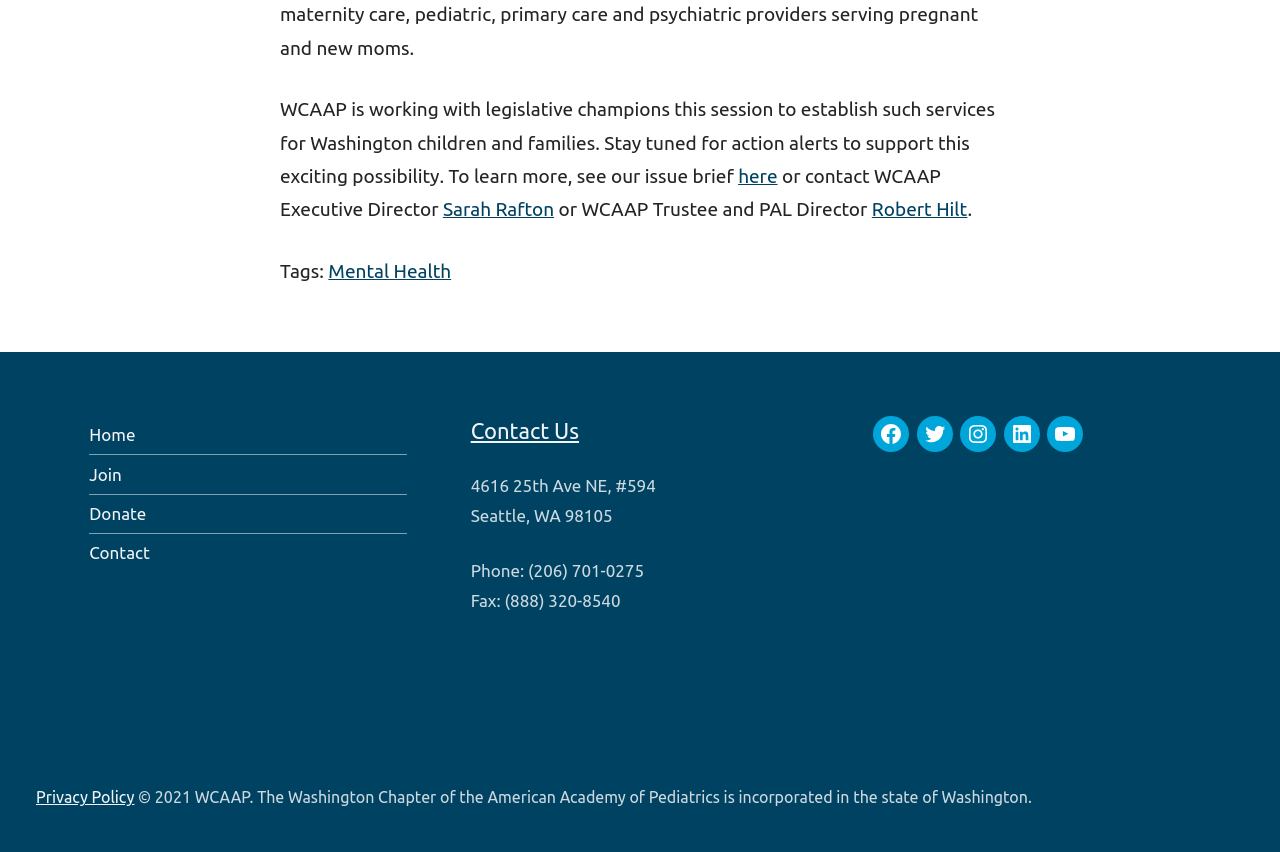Who is the Executive Director of WCAAP?
Please analyze the image and answer the question with as much detail as possible.

The webpage mentions 'or contact WCAAP Executive Director Sarah Rafton' in the link element with ID 182, indicating that Sarah Rafton is the Executive Director of WCAAP.